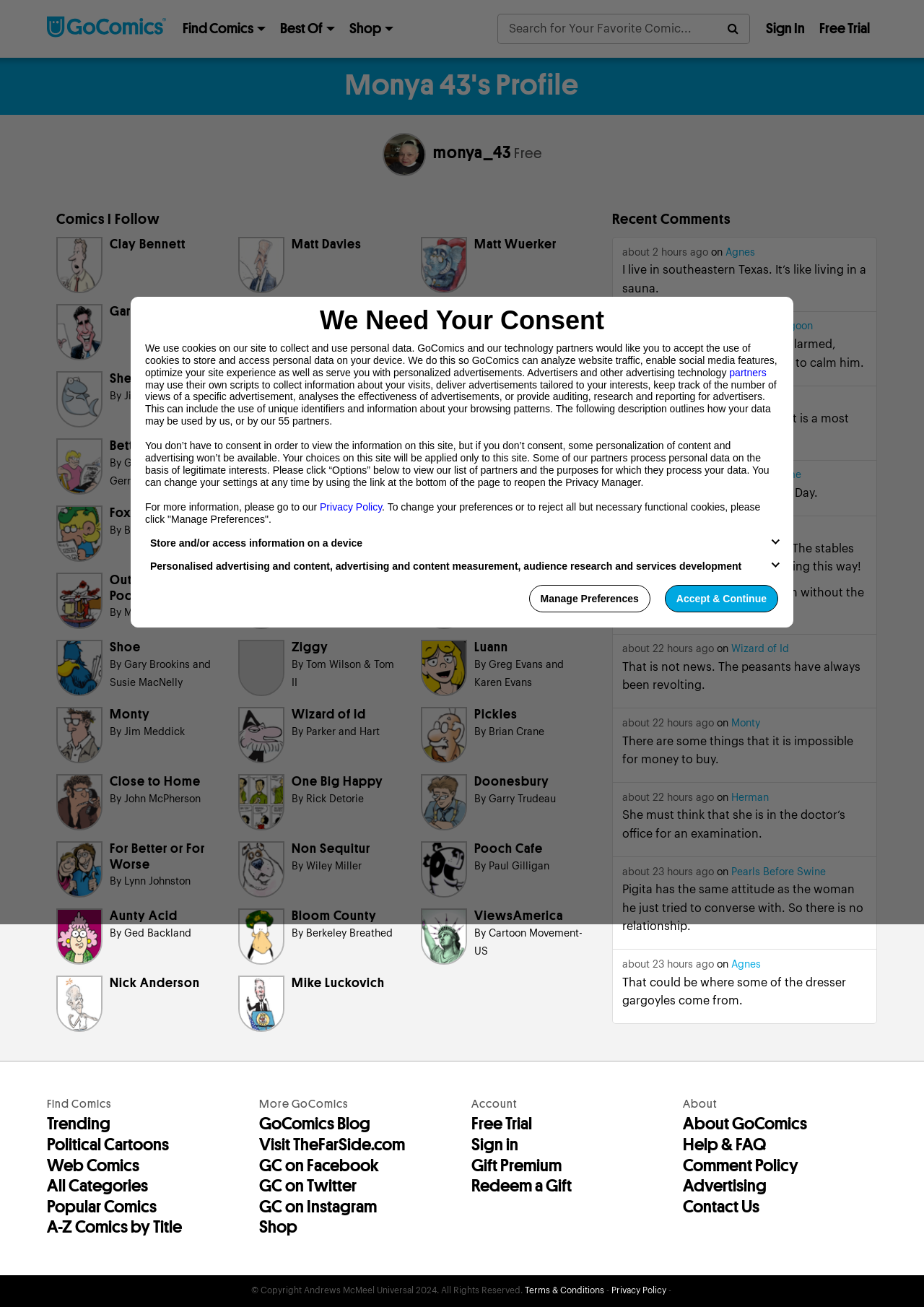Deliver a detailed narrative of the webpage's visual and textual elements.

This webpage is a profile page for Monya 43 on GoComics. At the top, there is a navigation bar with links to "GoComics Home", "Find Comics", "Best Of", "Shop", and a search bar. To the right of the navigation bar, there are links to "Sign In" and "Free Trial".

Below the navigation bar, there is a main section that takes up most of the page. At the top of this section, there is a heading that reads "Monya 43's Profile". Below this heading, there is an image, and then a heading that reads "monya_43 Free".

Underneath, there is a section titled "Comics I Follow", which lists 15 comics that Monya 43 follows. Each comic is represented by a link with an image and a heading that displays the comic's title. The comics are arranged in a grid-like pattern, with three comics per row. The comics listed include Clay Bennett, Matt Davies, Matt Wuerker, Gary Varvel, Jack Ohman, Rob Rogers, Sherman's Lagoon, Agnes, Drabble, Betty, Pearls Before Swine, FoxTrot Classics, FoxTrot, B.C., Over the Hedge, Out of the Gene Pool Re-Runs, Herman, Calvin and Hobbes, Shoe, Ziggy, and Luann.